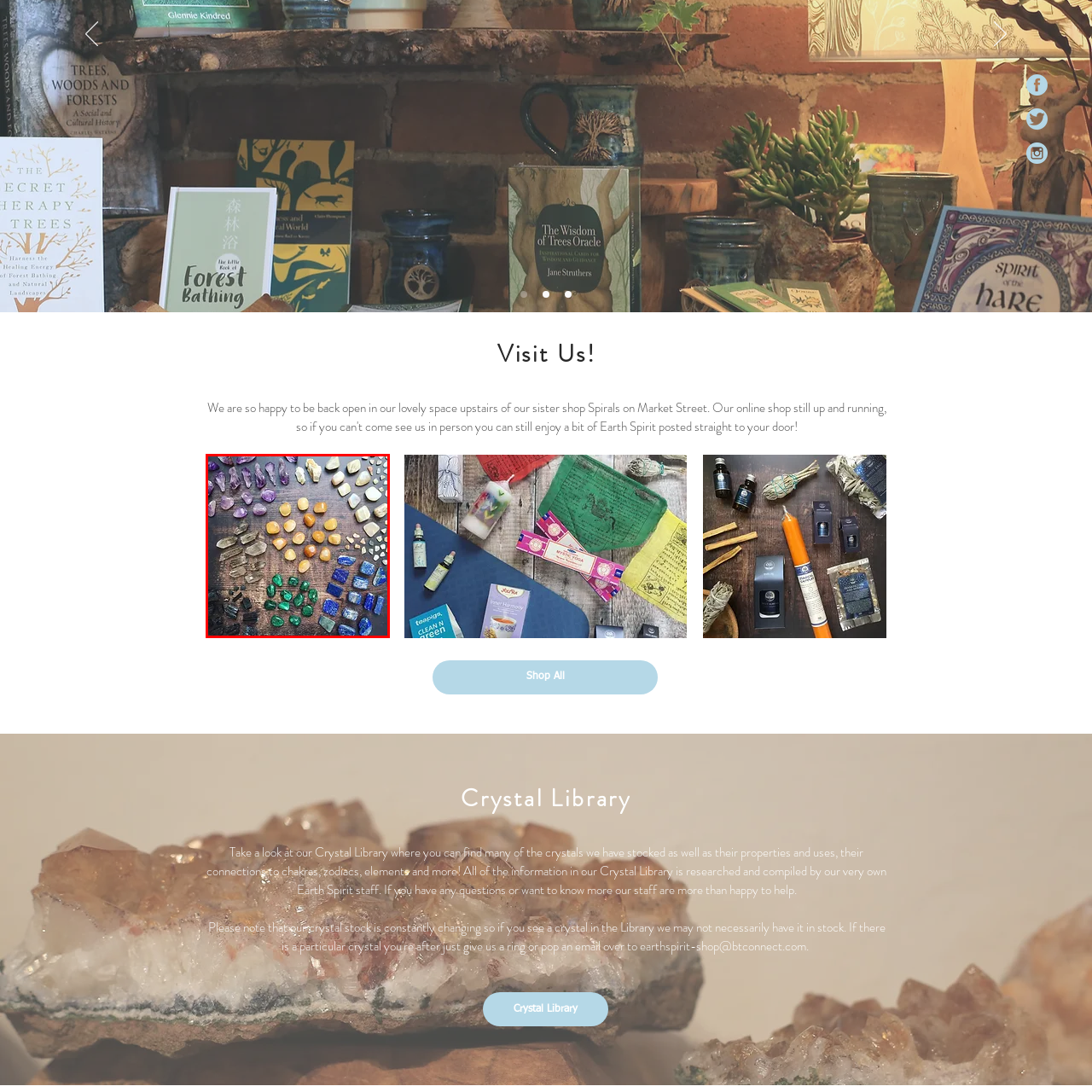Inspect the section within the red border, What is the purpose of a Crystal Library? Provide a one-word or one-phrase answer.

To learn about properties and uses